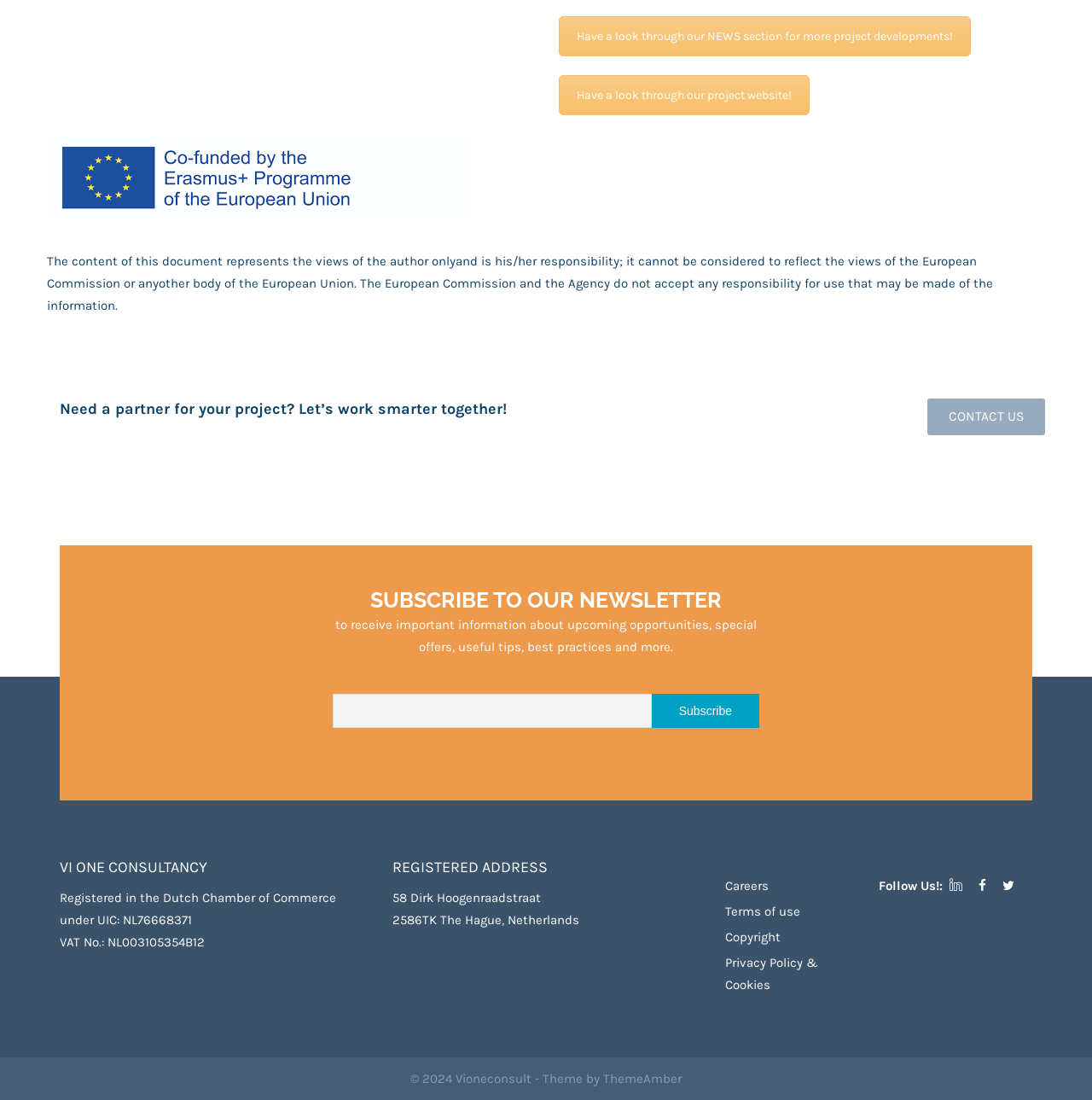Given the description name="ne", predict the bounding box coordinates of the UI element. Ensure the coordinates are in the format (top-left x, top-left y, bottom-right x, bottom-right y) and all values are between 0 and 1.

[0.305, 0.631, 0.597, 0.662]